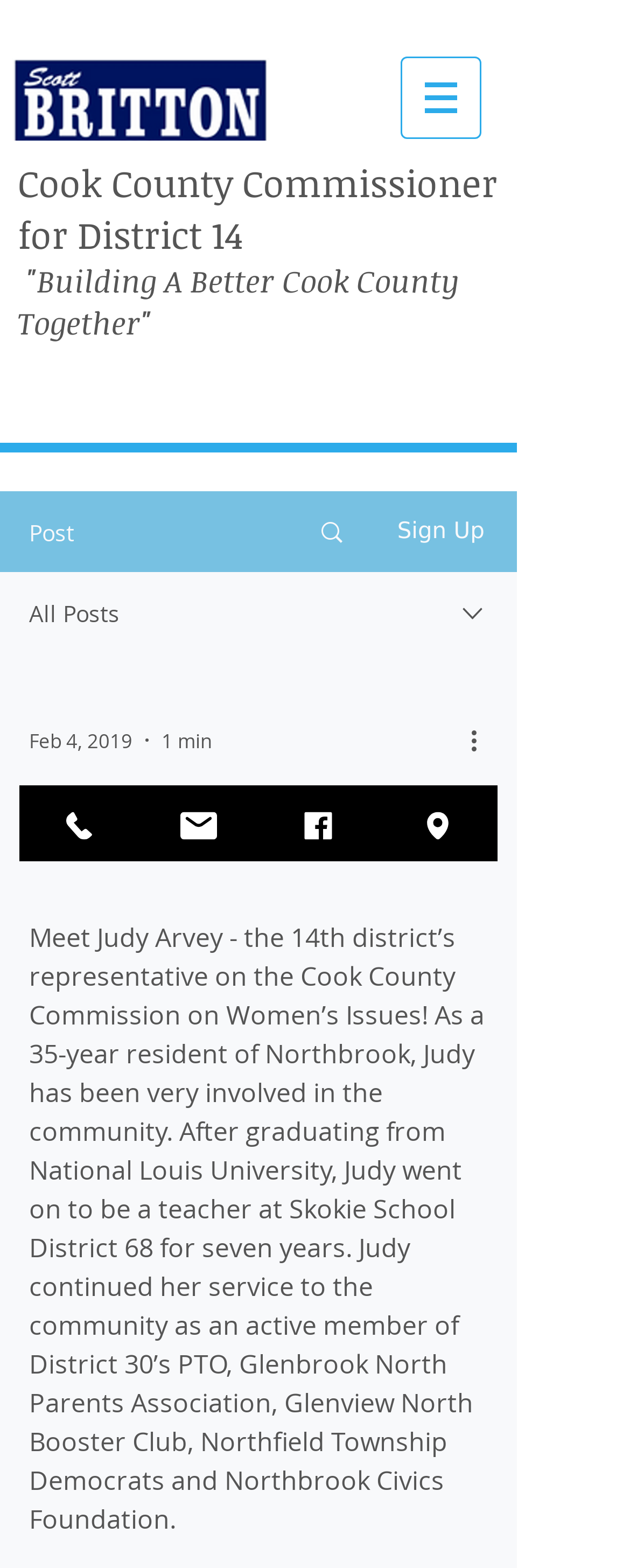Identify the bounding box coordinates of the section that should be clicked to achieve the task described: "Click the site navigation button".

[0.636, 0.036, 0.764, 0.089]